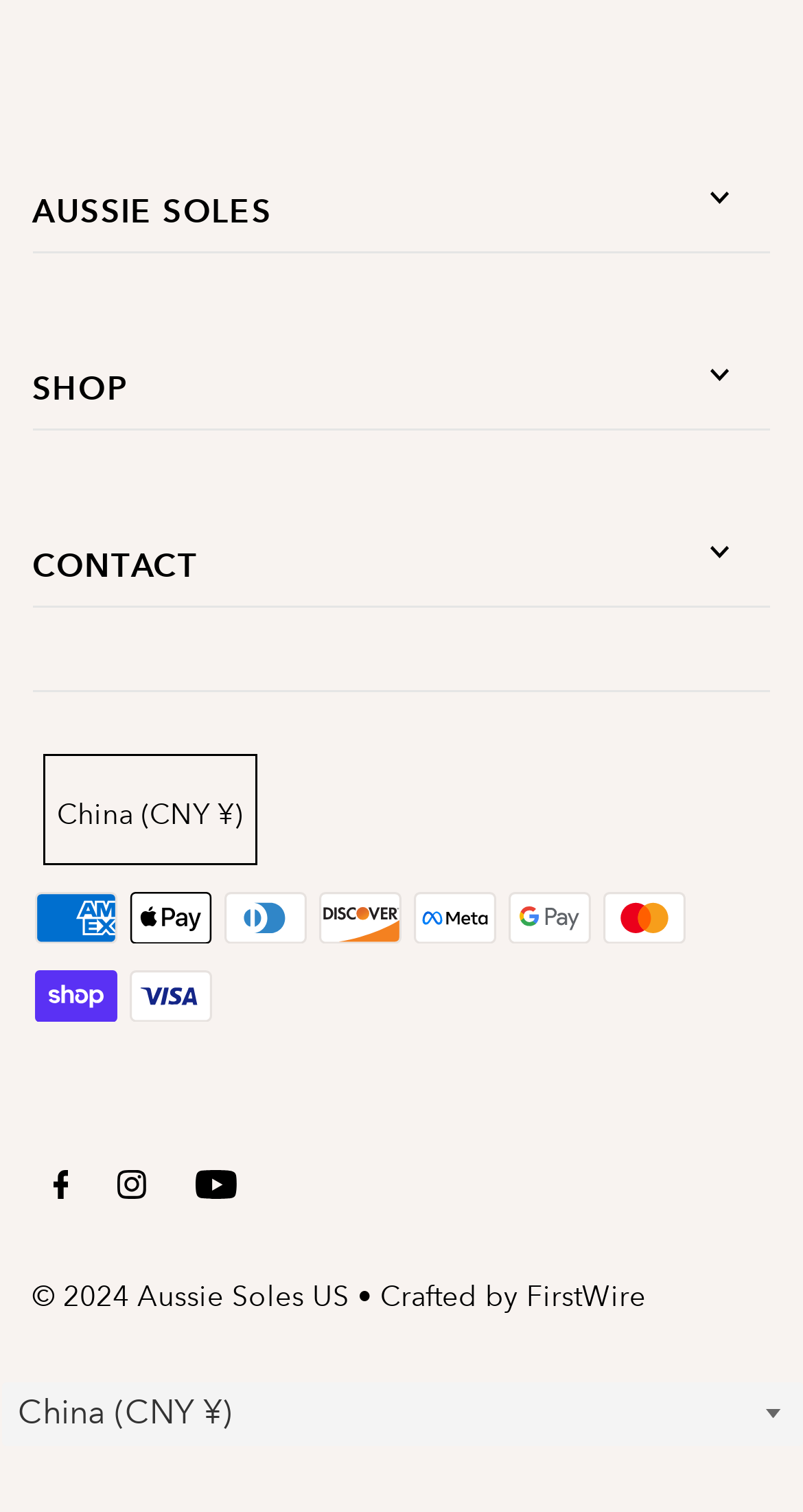What payment methods are accepted?
Using the image, provide a detailed and thorough answer to the question.

The payment methods can be identified by the image elements of various payment logos such as American Express, Apple Pay, Diners Club, and more, which are displayed at the middle of the webpage.